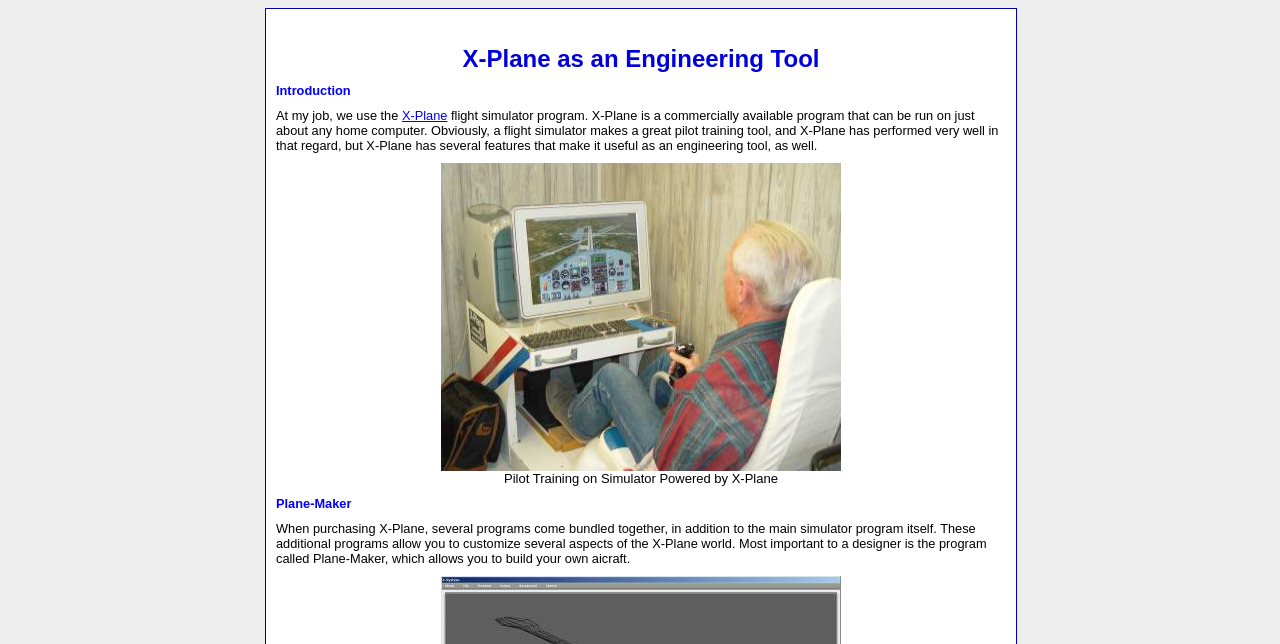Respond to the question below with a single word or phrase:
What is X-Plane used for?

Pilot training and engineering